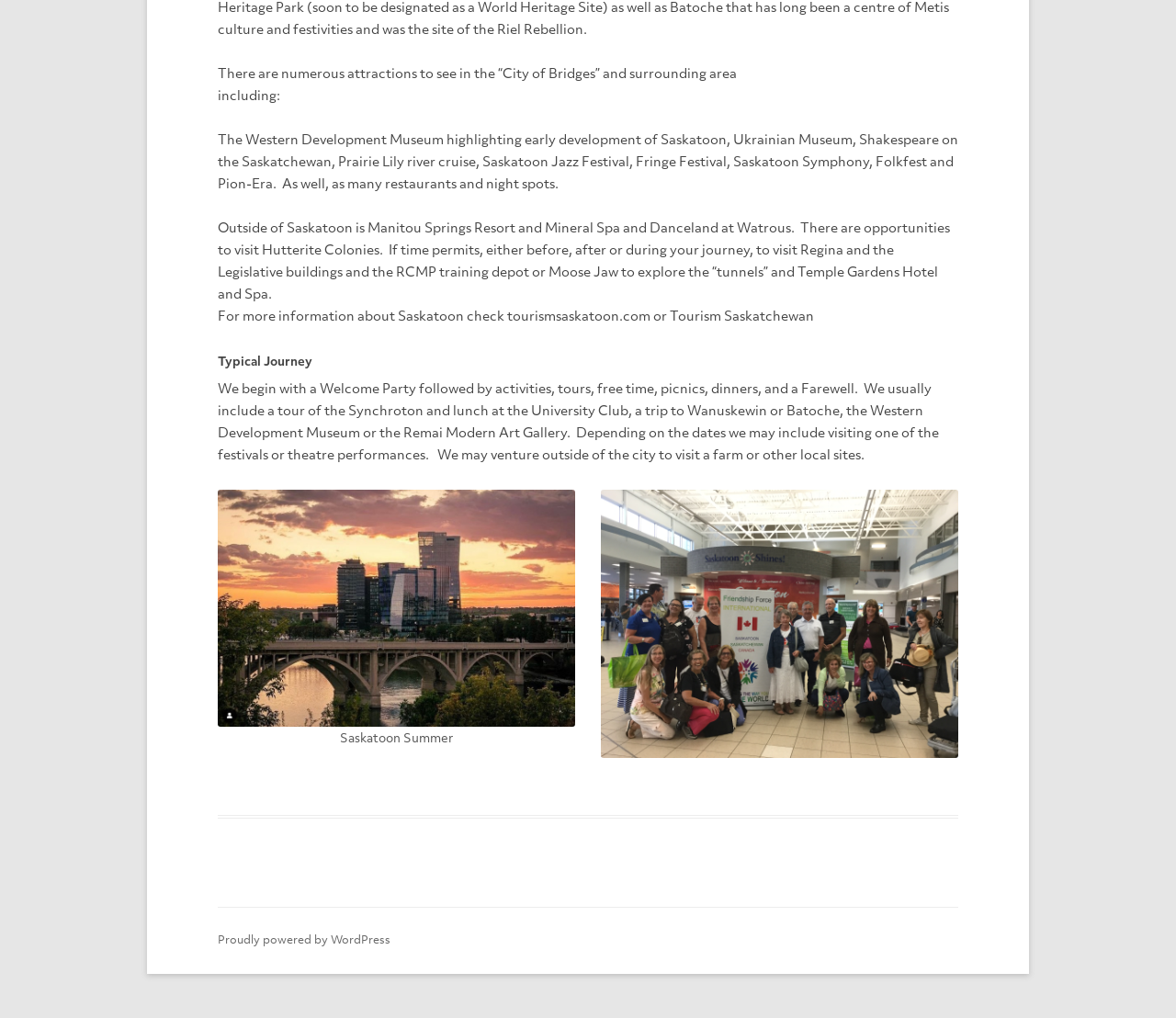Using the webpage screenshot, find the UI element described by Proudly powered by WordPress. Provide the bounding box coordinates in the format (top-left x, top-left y, bottom-right x, bottom-right y), ensuring all values are floating point numbers between 0 and 1.

[0.185, 0.918, 0.332, 0.929]